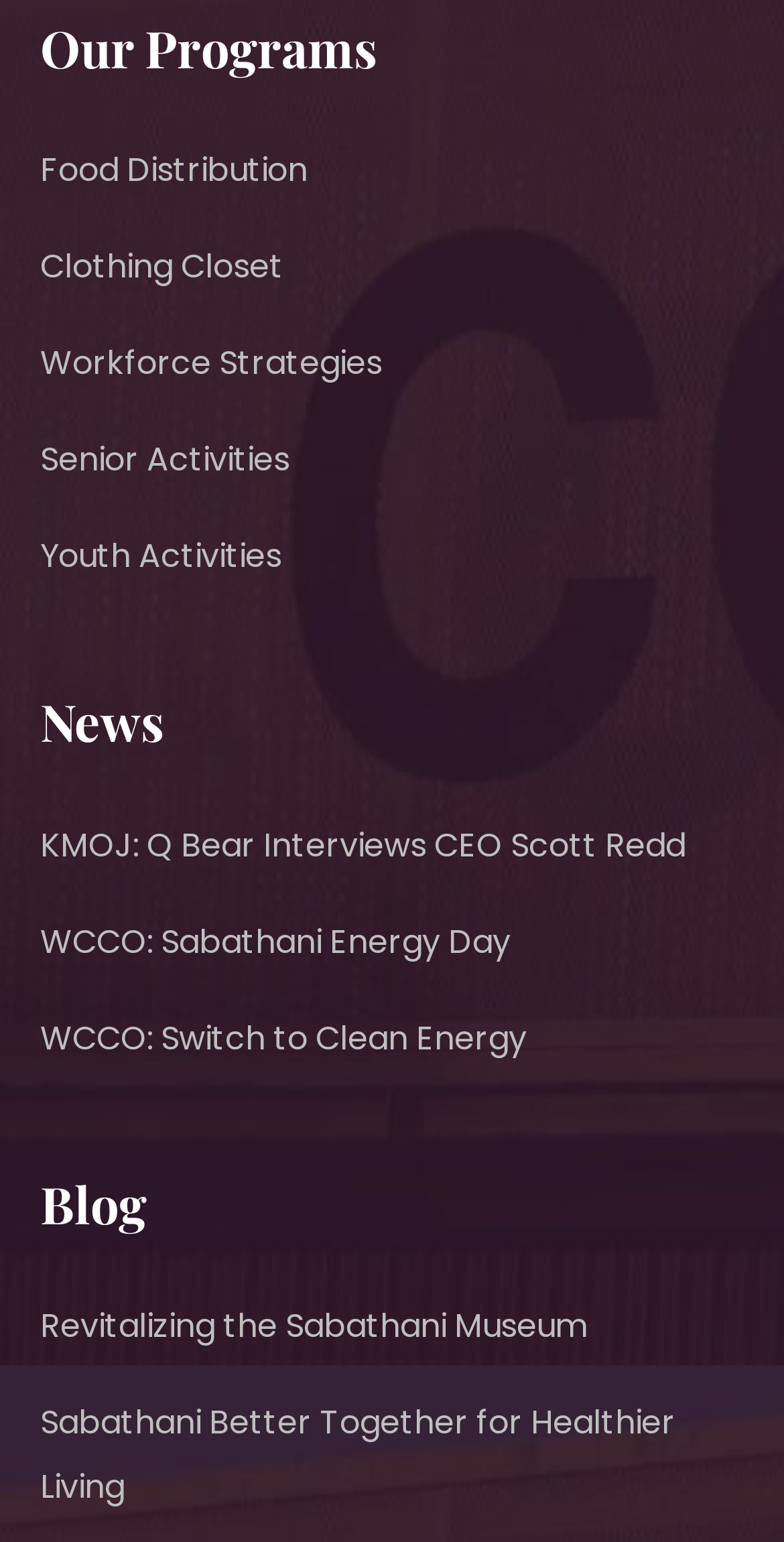Please determine the bounding box coordinates of the clickable area required to carry out the following instruction: "Explore Senior Activities". The coordinates must be four float numbers between 0 and 1, represented as [left, top, right, bottom].

[0.051, 0.283, 0.369, 0.313]